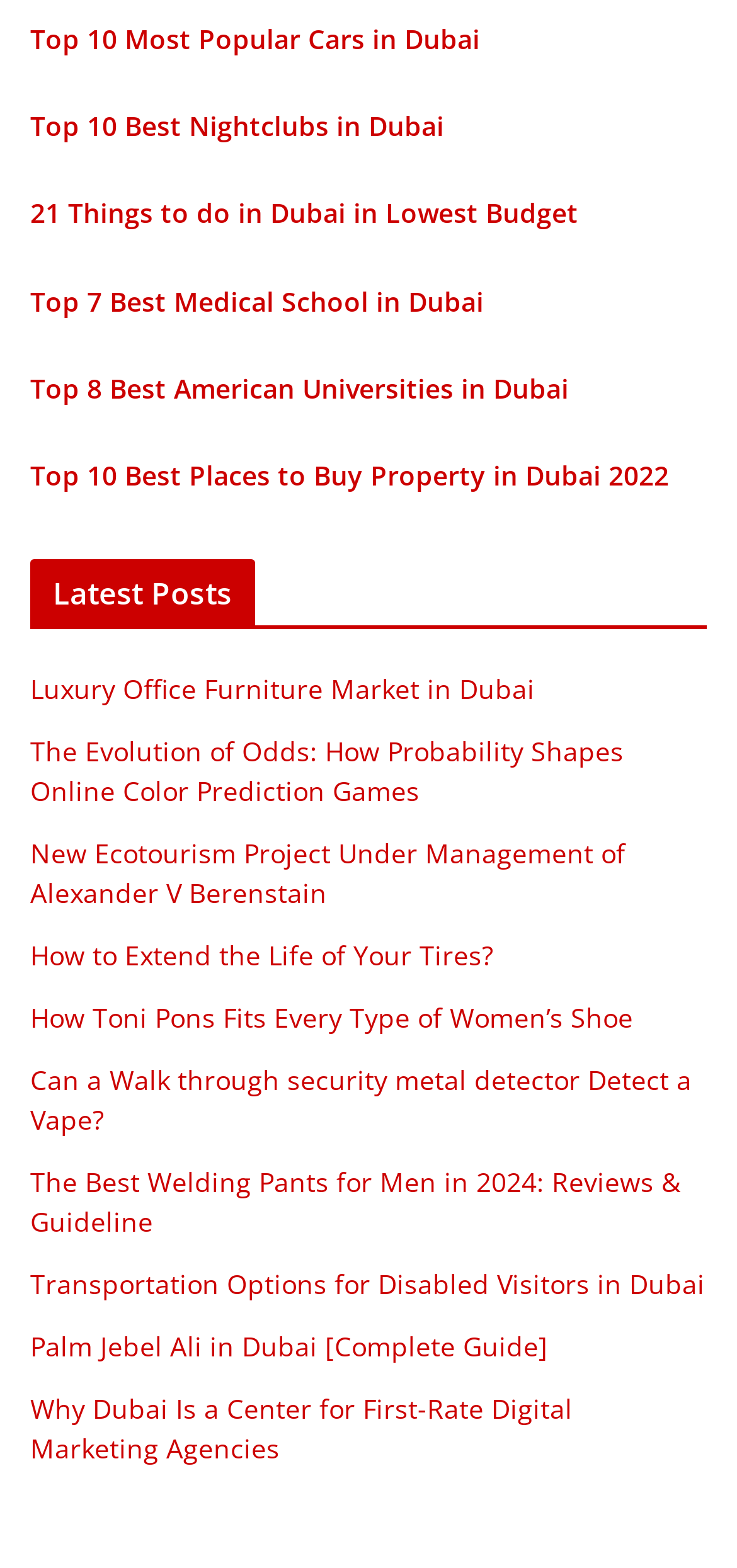Please answer the following question using a single word or phrase: What is the topic of the last link?

Digital Marketing Agencies